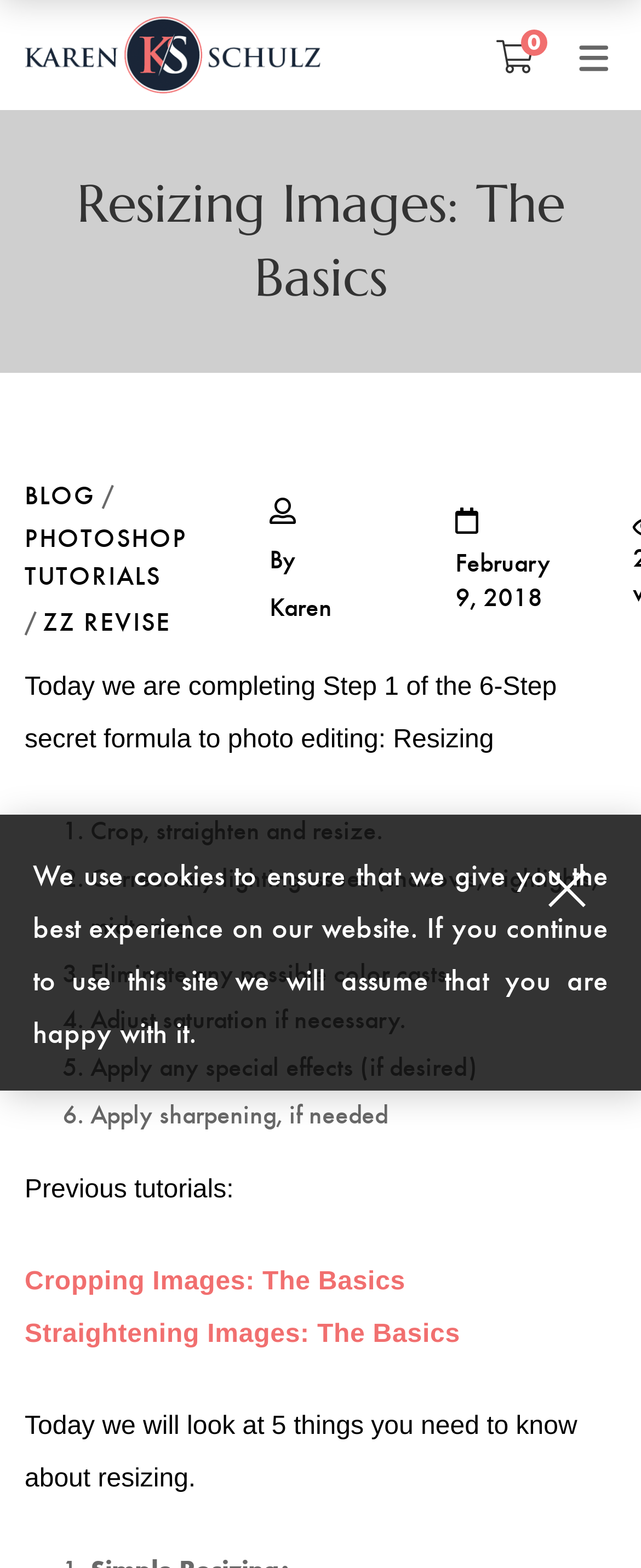What is the author of the current article?
Look at the screenshot and give a one-word or phrase answer.

Karen